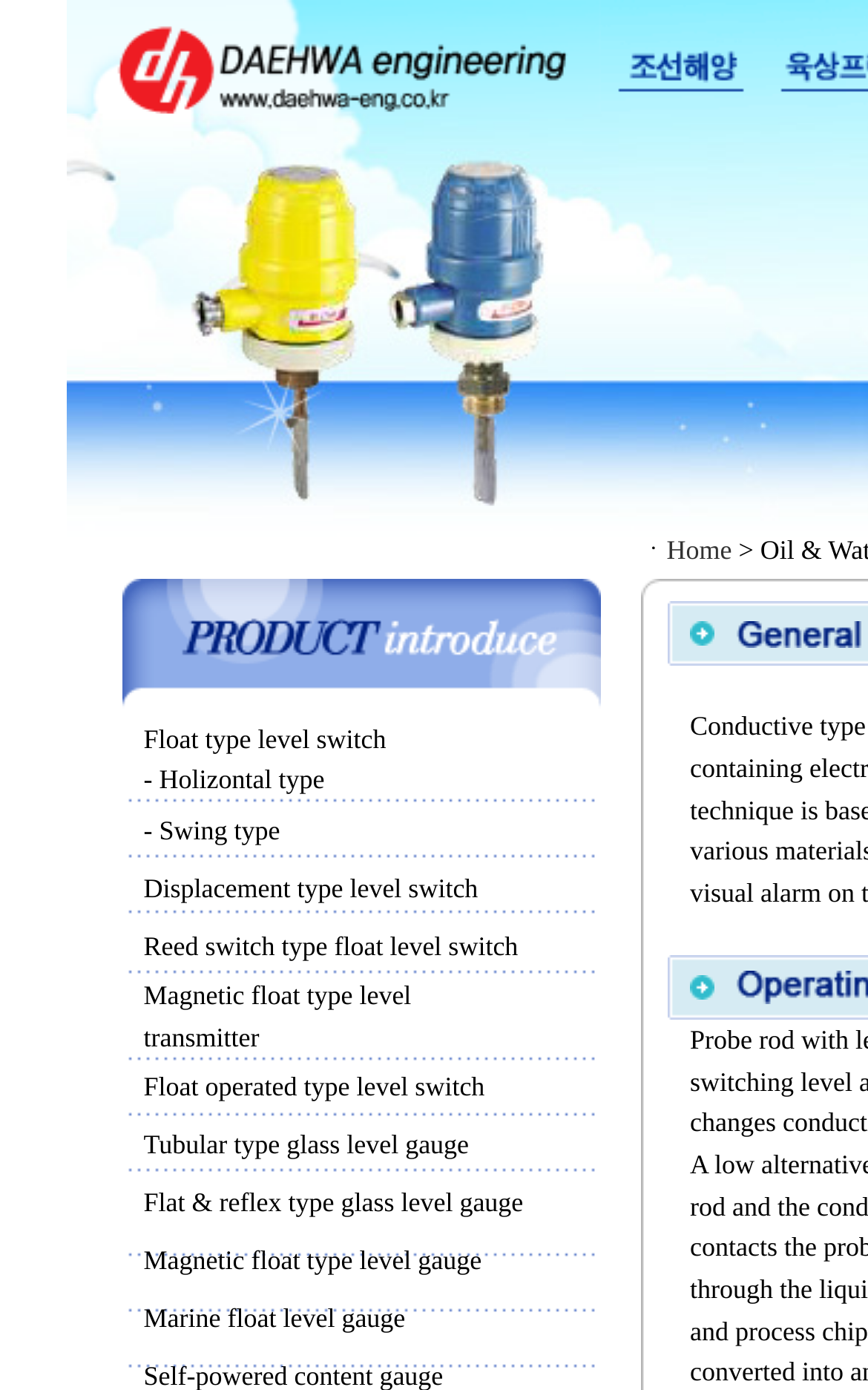Summarize the webpage comprehensively, mentioning all visible components.

The webpage appears to be a product catalog or a business website, with a focus on level switches and gauges. At the top, there is a logo or a banner with an image and a link to the company's homepage, "Daehwa engineering". 

Below the logo, there is a table with multiple rows, each containing a grid cell with a link to a specific product. The products listed include "Float type level switch - Holizontal type", "Swing type", "Displacement type level switch", and several others. Each product link is accompanied by a brief description.

On the right side of the page, there are several images, possibly related to the products listed in the table. Some of these images are arranged in a column, while others are placed in a row.

At the bottom of the page, there is another section with more images, which may be related to the company's services or products. The layout of this section is more complex, with multiple columns and rows of images.

Overall, the webpage appears to be a product catalog or a business website, with a focus on showcasing the company's products and services.